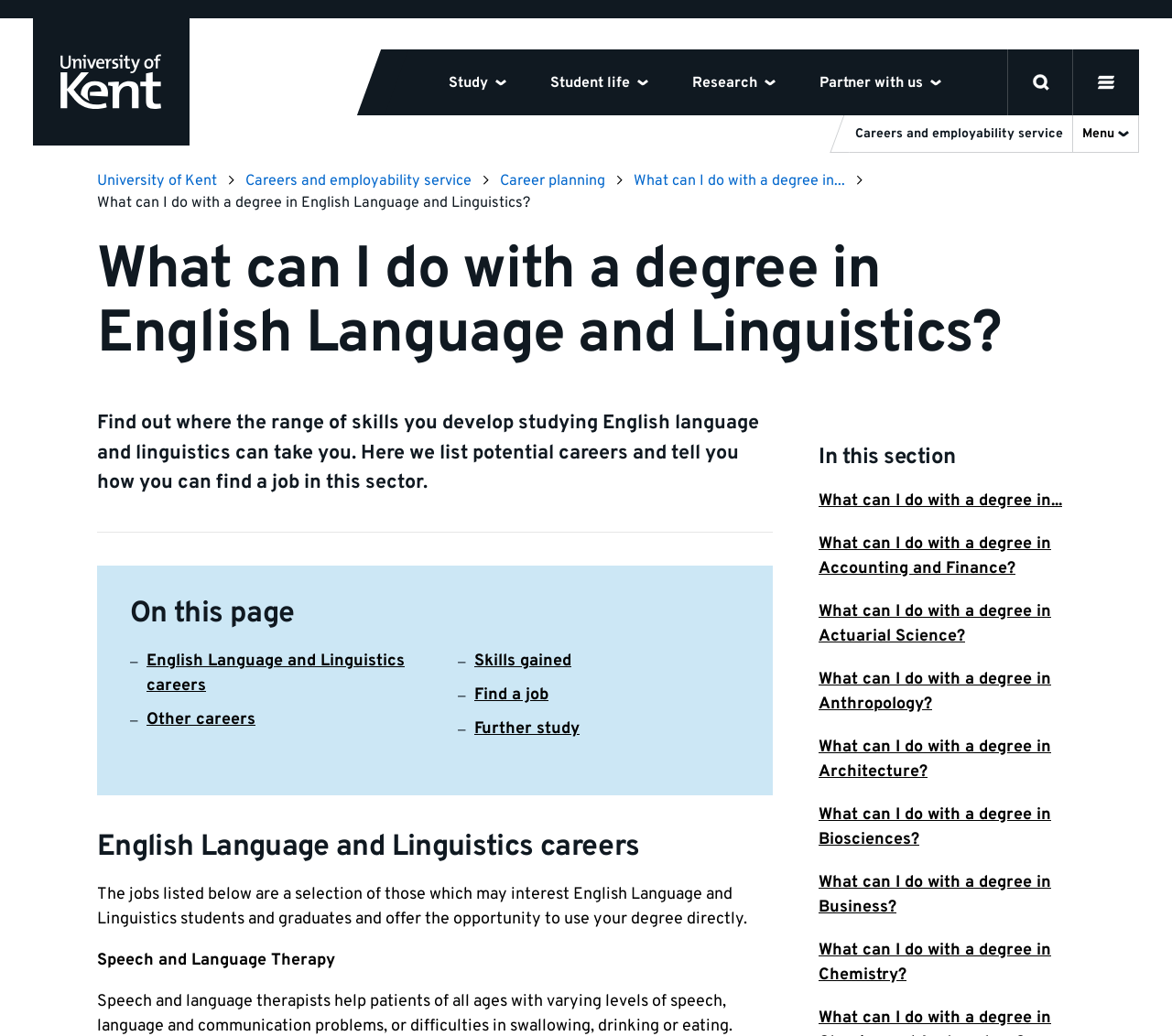How many links are there in the 'What can I do with a degree in...' section?
Look at the webpage screenshot and answer the question with a detailed explanation.

I found the answer by looking at the section 'What can I do with a degree in...', which has nine links to different degree subjects, such as Accounting and Finance, Actuarial Science, Anthropology, and so on.